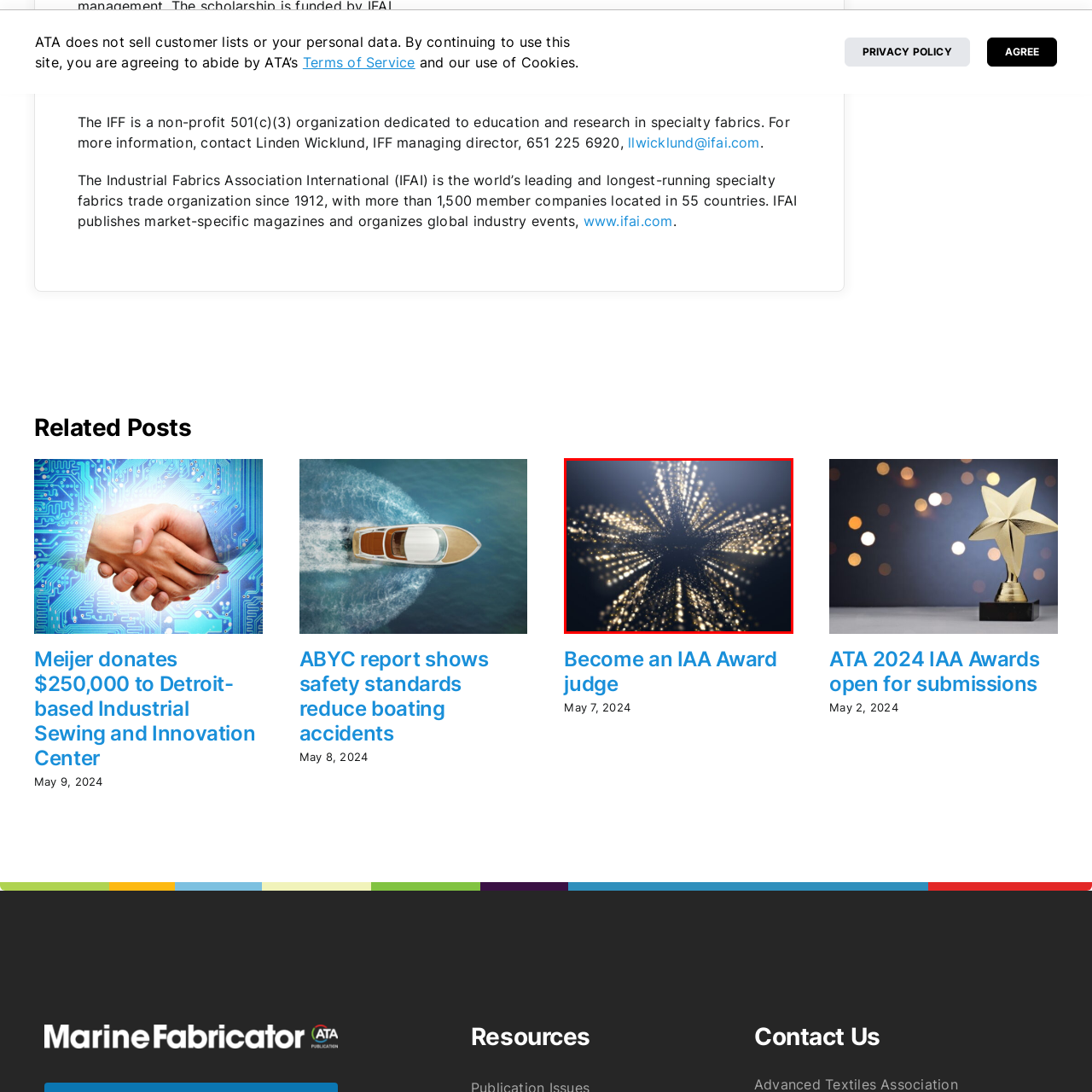Direct your attention to the image contained by the red frame and provide a detailed response to the following question, utilizing the visual data from the image:
What colors are the clusters of lights?

According to the caption, the clusters of lights emanating outward from the center are described as golden and white, which implies that these two colors are the primary hues used in the composition.